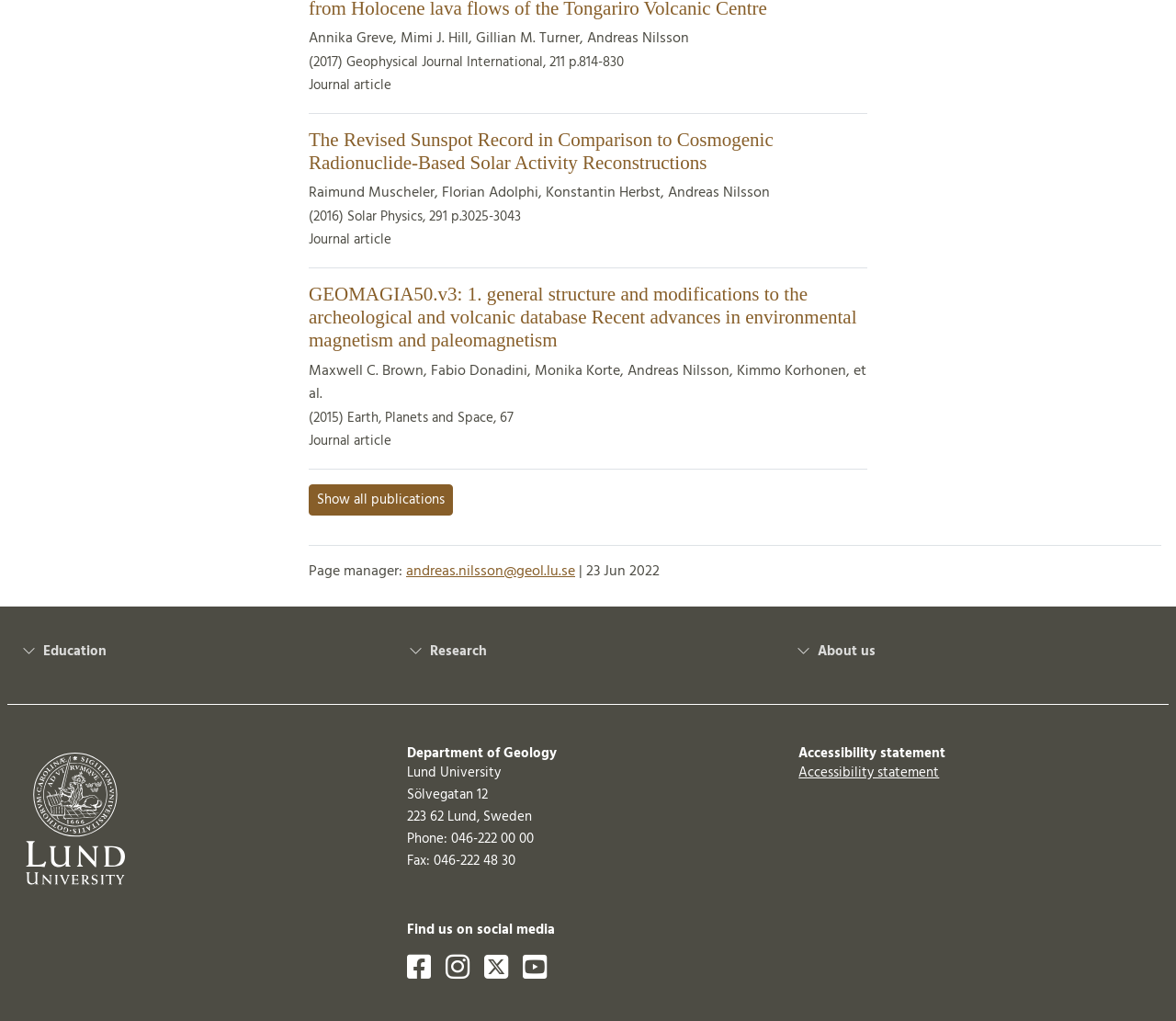Based on the image, please respond to the question with as much detail as possible:
How many publications are shown on this page?

I found the answer by counting the number of journal article sections on the page, which are three. Each section has a heading, authors, and publication information.